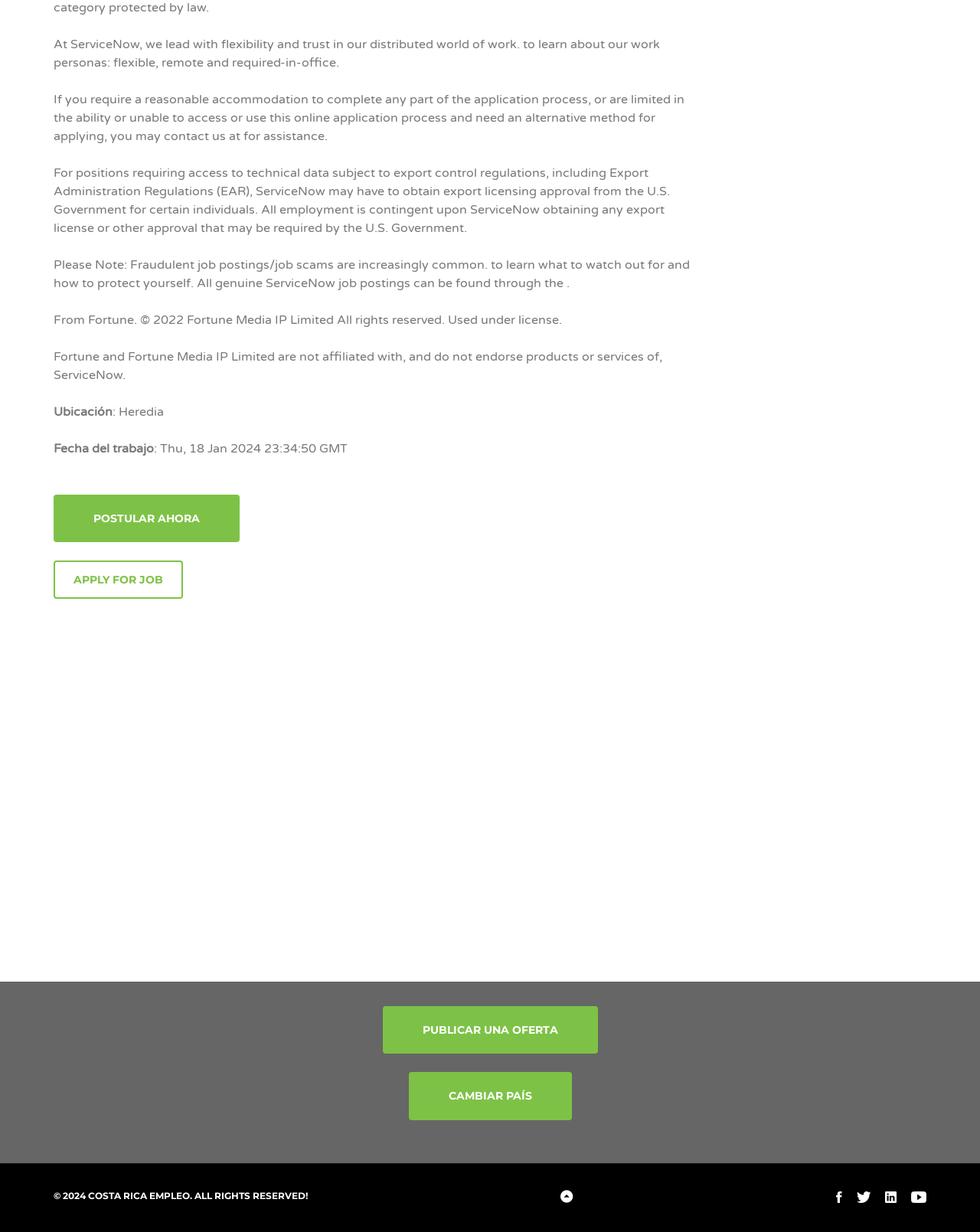Can you find the bounding box coordinates for the UI element given this description: "Youtube"? Provide the coordinates as four float numbers between 0 and 1: [left, top, right, bottom].

[0.93, 0.964, 0.945, 0.979]